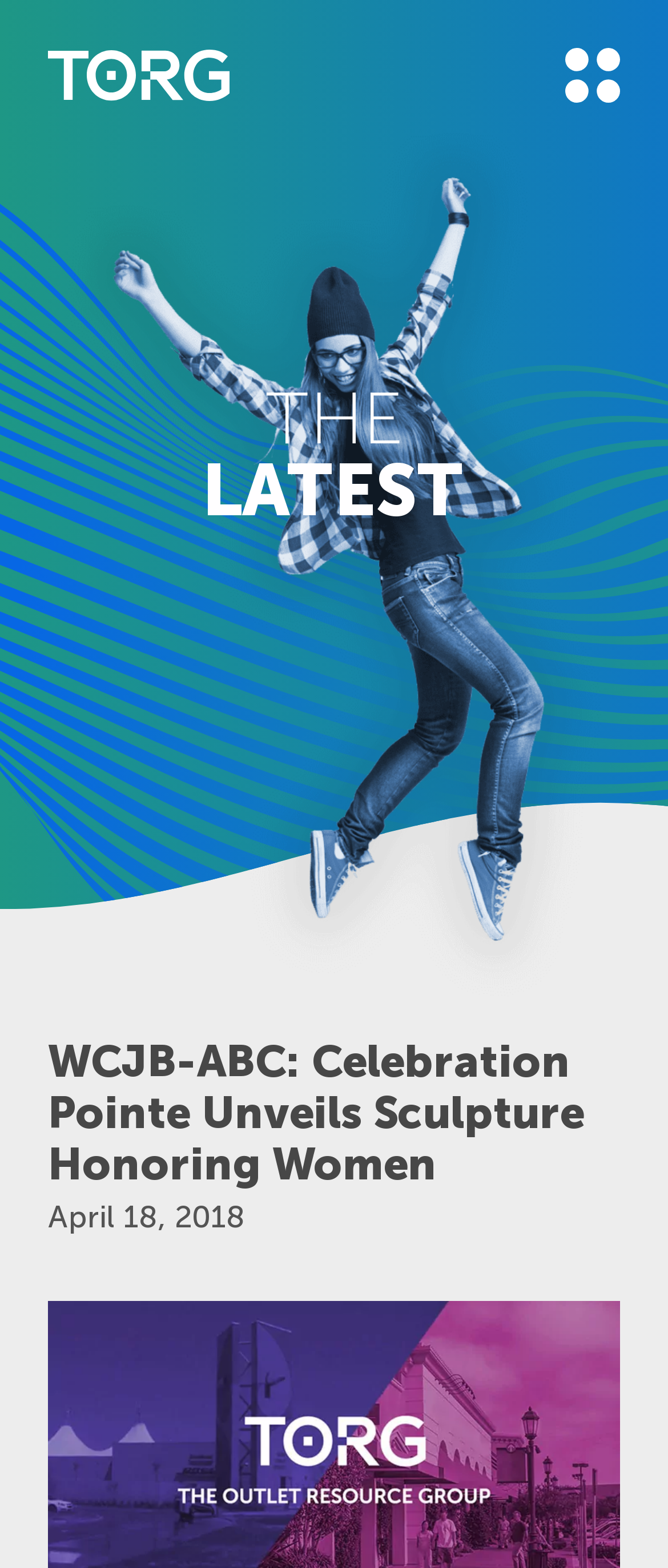What is the purpose of the button in the top right corner?
Please respond to the question with a detailed and well-explained answer.

I found a button element located at the top right corner of the header section, but its purpose is not explicitly stated. It may be a navigation button or a toggle button, but without further context, it's impossible to determine its exact function.